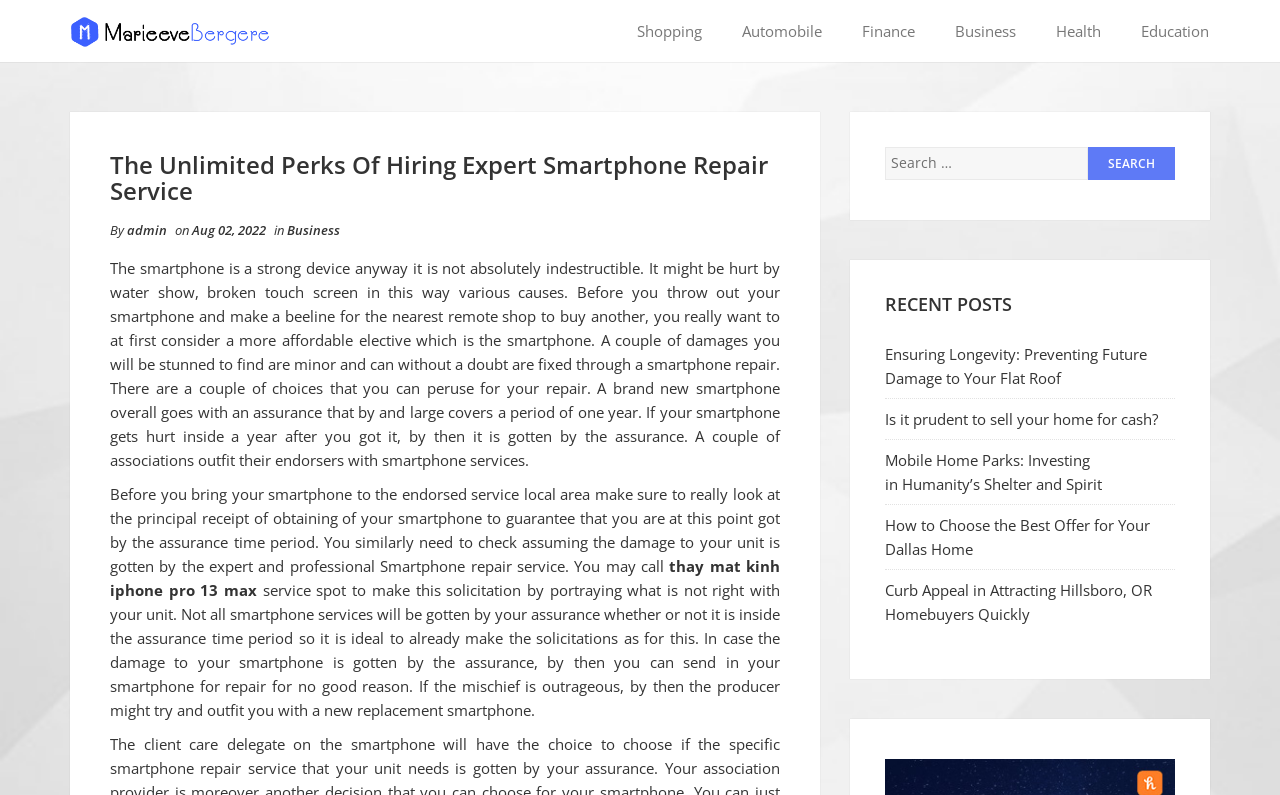Identify the bounding box coordinates for the element you need to click to achieve the following task: "Search for something". Provide the bounding box coordinates as four float numbers between 0 and 1, in the form [left, top, right, bottom].

[0.85, 0.185, 0.918, 0.227]